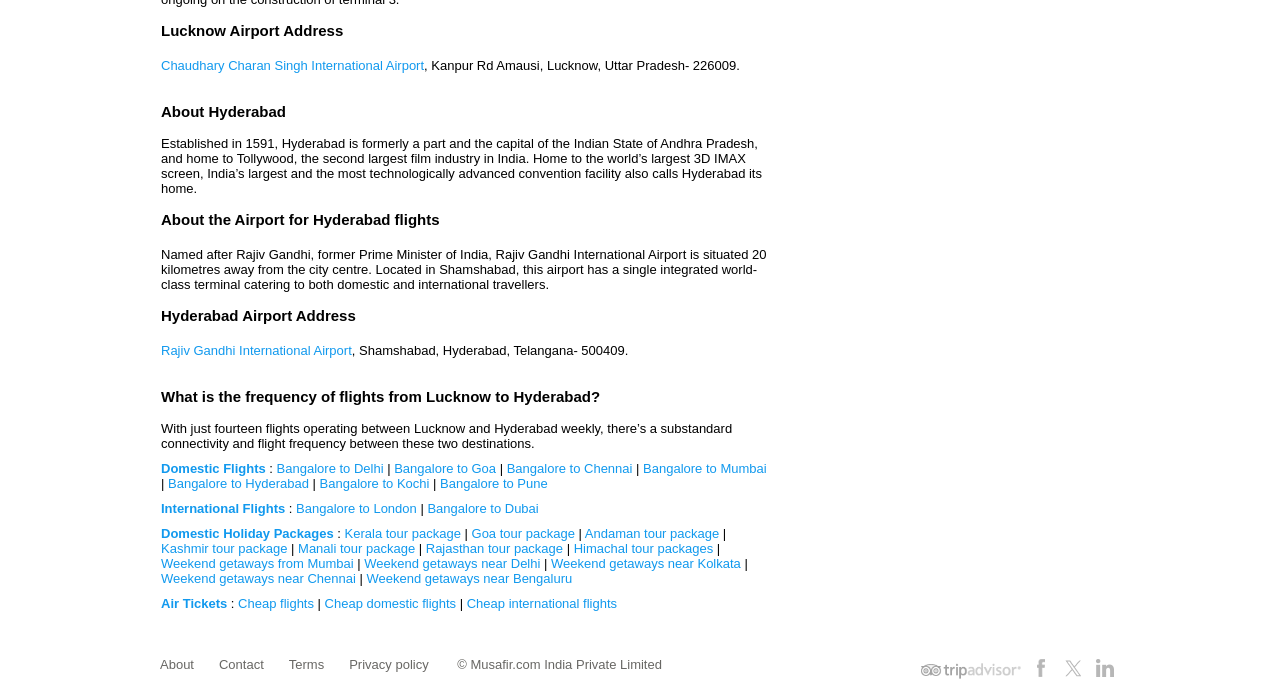Identify the bounding box coordinates of the region that needs to be clicked to carry out this instruction: "Get information about Rajiv Gandhi International Airport". Provide these coordinates as four float numbers ranging from 0 to 1, i.e., [left, top, right, bottom].

[0.126, 0.492, 0.275, 0.513]